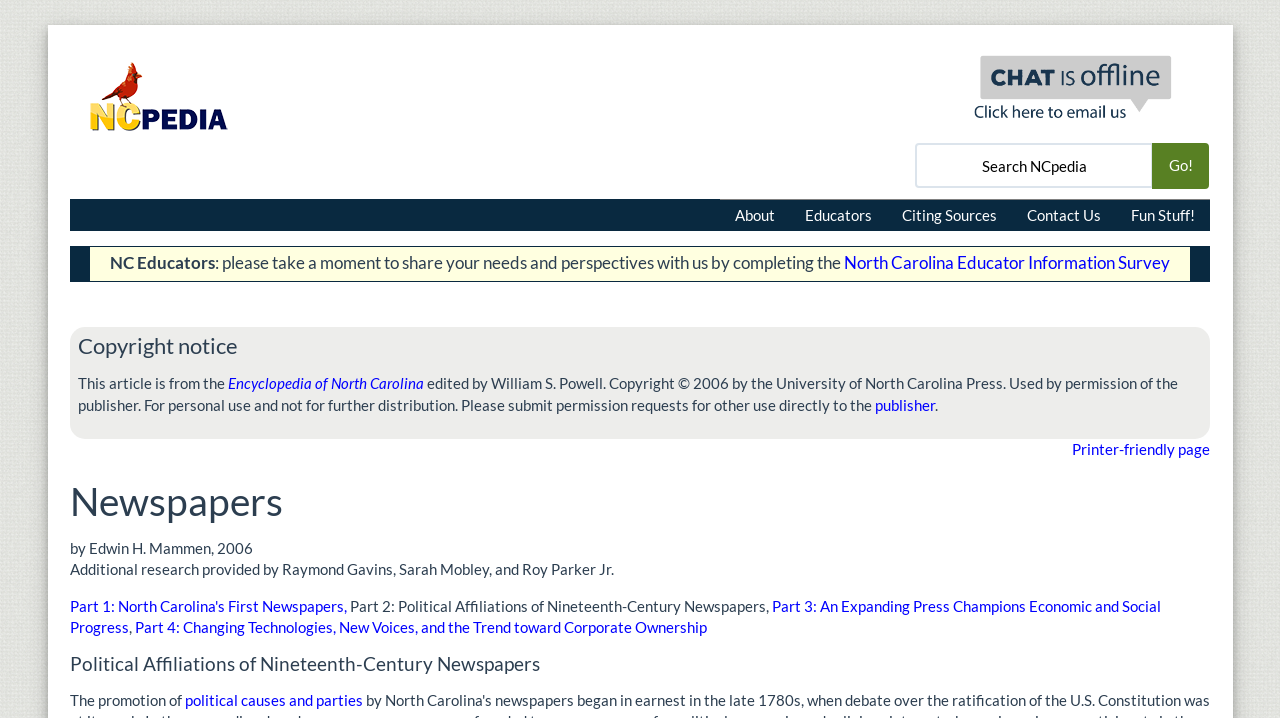Using the provided element description, identify the bounding box coordinates as (top-left x, top-left y, bottom-right x, bottom-right y). Ensure all values are between 0 and 1. Description: Return to Main Site

None